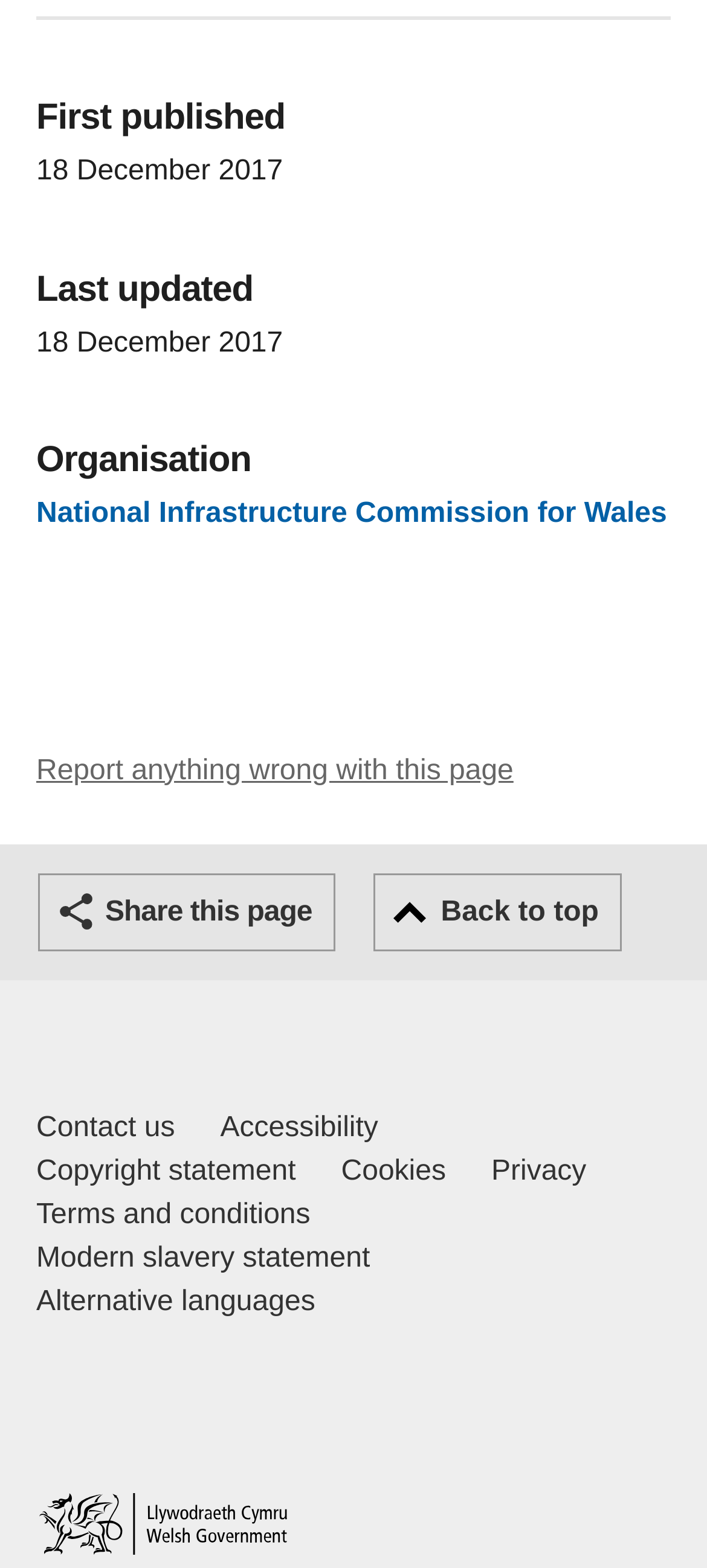What is the publication date of the content?
Look at the screenshot and provide an in-depth answer.

The publication date can be found in the 'First published' section at the top of the page, which is indicated by the 'StaticText' element with the text '18 December 2017'.